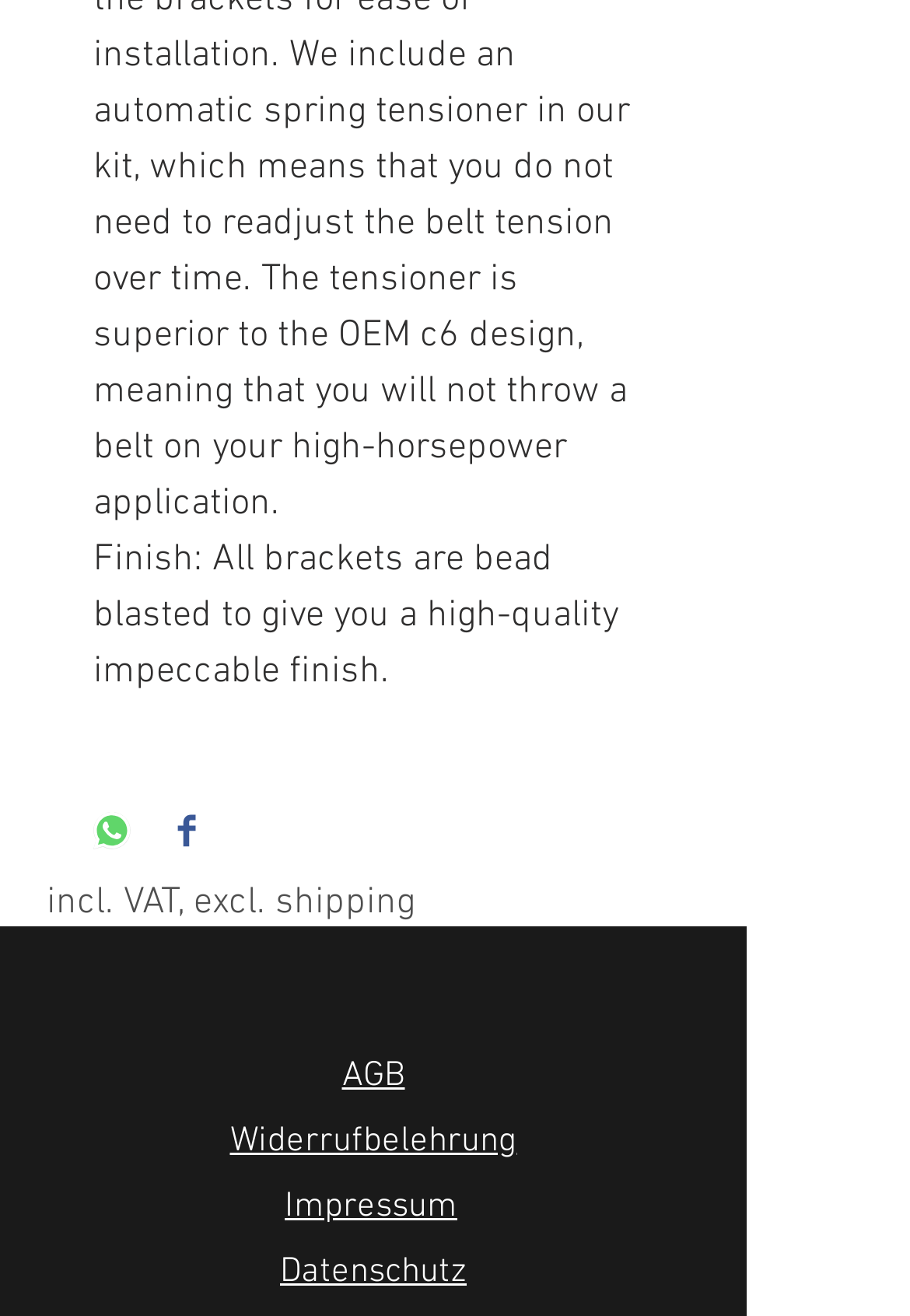Please indicate the bounding box coordinates for the clickable area to complete the following task: "Open Facebook - White Circle". The coordinates should be specified as four float numbers between 0 and 1, i.e., [left, top, right, bottom].

[0.315, 0.721, 0.405, 0.783]